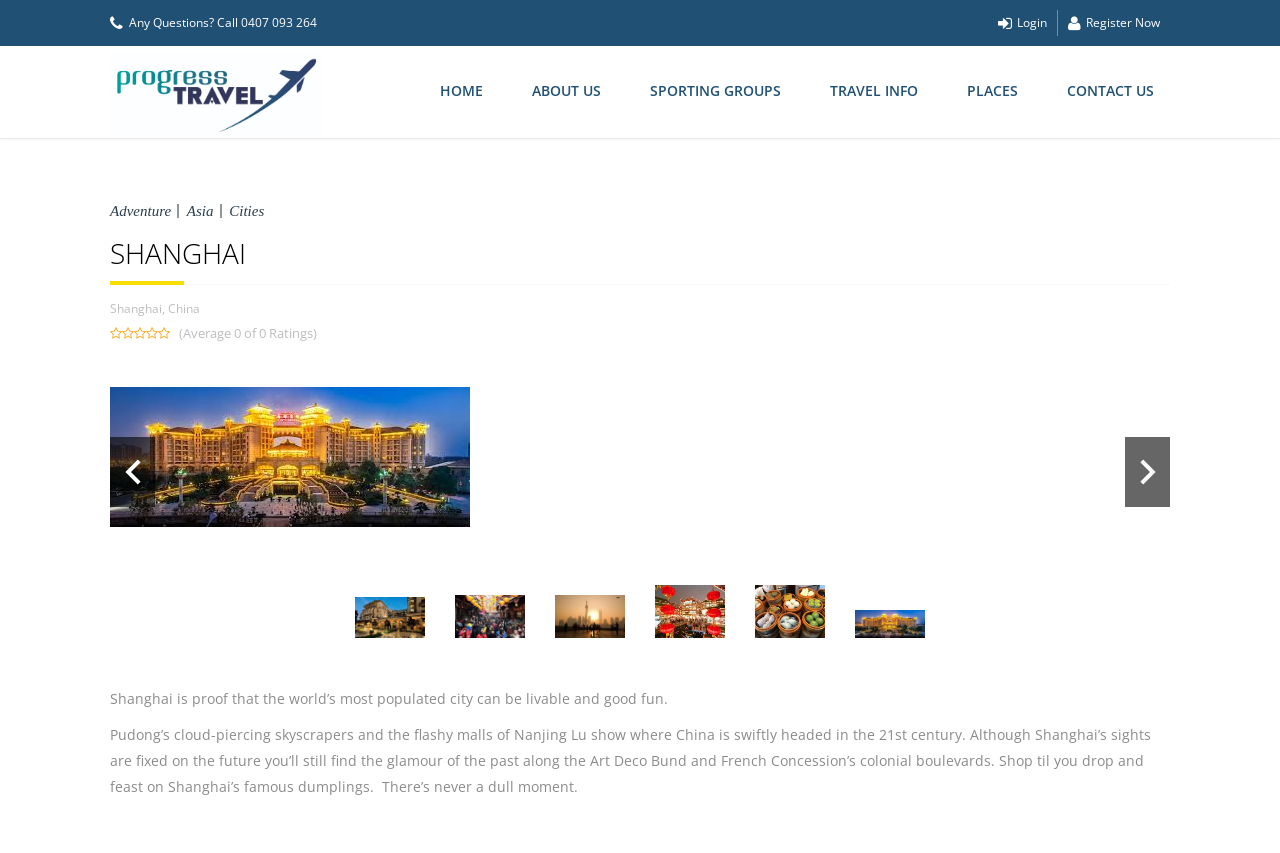What is the average rating of Shanghai?
Please provide a detailed and thorough answer to the question.

The average rating of Shanghai can be found in the static text element, which mentions '(Average 0 of 0 Ratings)'.